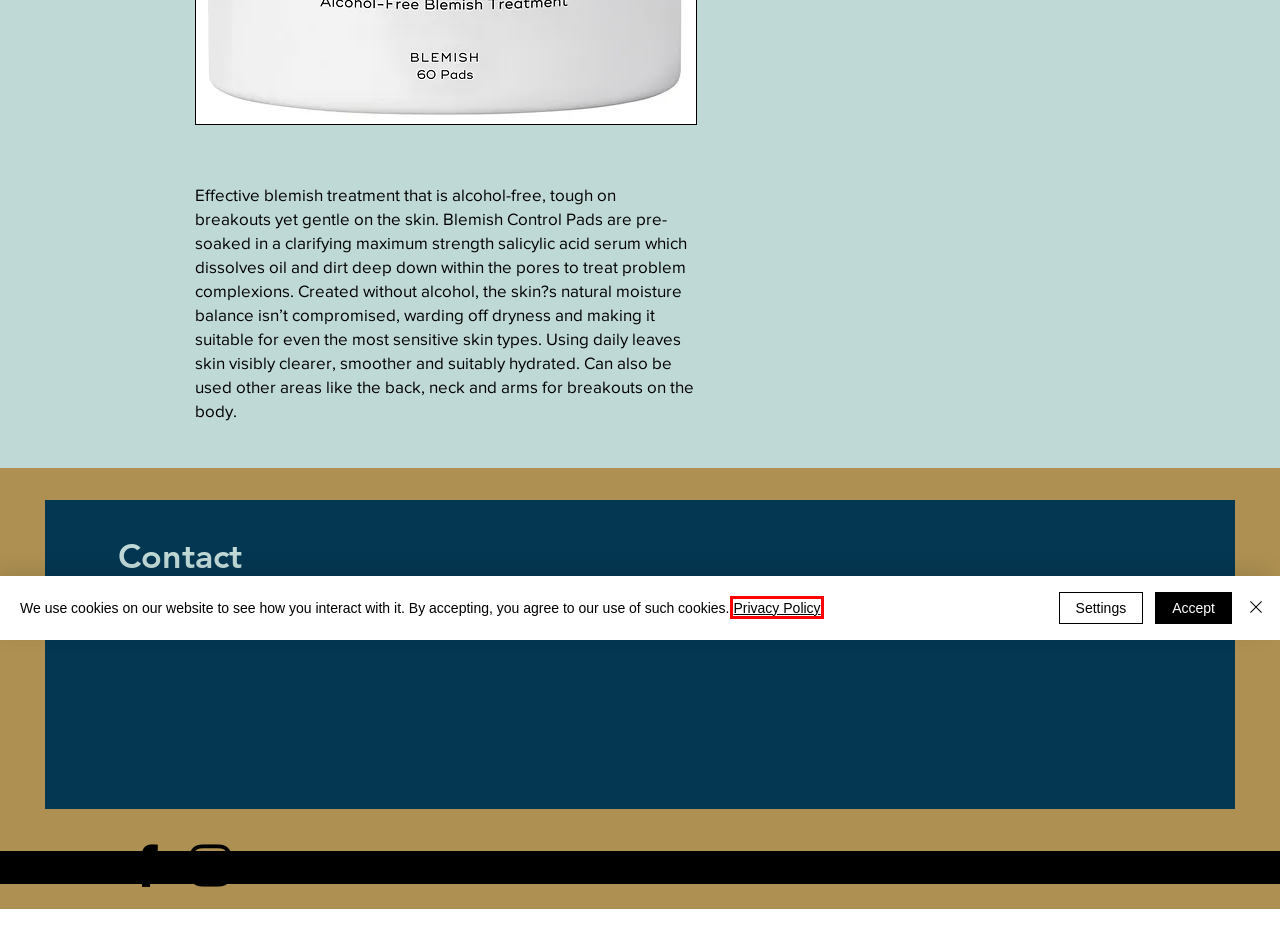Analyze the webpage screenshot with a red bounding box highlighting a UI element. Select the description that best matches the new webpage after clicking the highlighted element. Here are the options:
A. The Gel Bottle | Bare Skin Philosophy
B. Policies | Bare Skin Philosophy
C. Aesthetics & Beauty | Bareskinphilosophy.com | Bawtry
D. Cart Page | Bare Skin Philosophy
E. Blog | Bareskinphilosophy.com | Bawtry
F. Book online | Bareskinphilosophy.com | Bawtry
G. Contact | Bare Skin Philosophy
H. Checkout | Bare Skin Philosophy

H